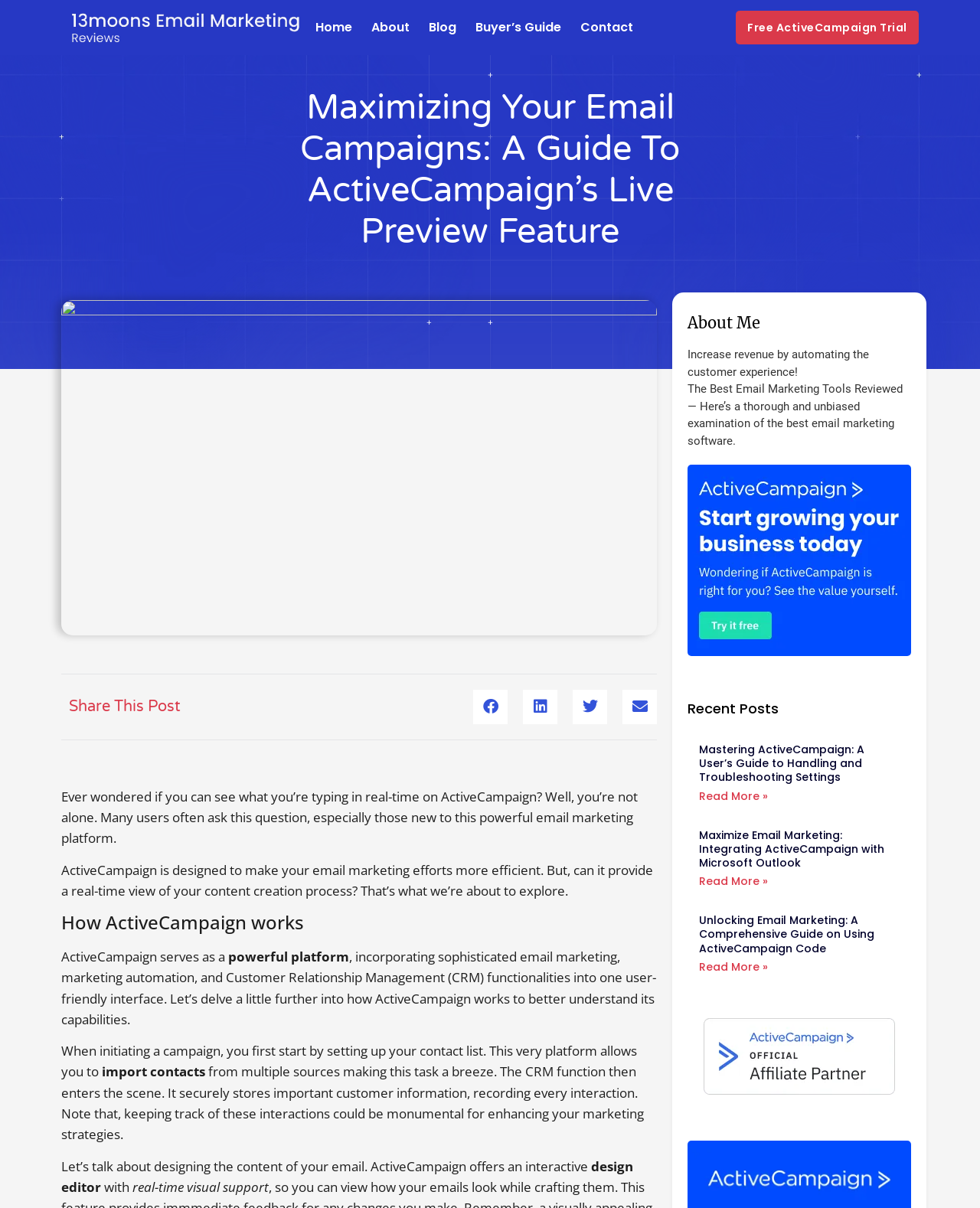Please identify the bounding box coordinates of where to click in order to follow the instruction: "Click on the 'Free ActiveCampaign Trial' link".

[0.751, 0.009, 0.937, 0.037]